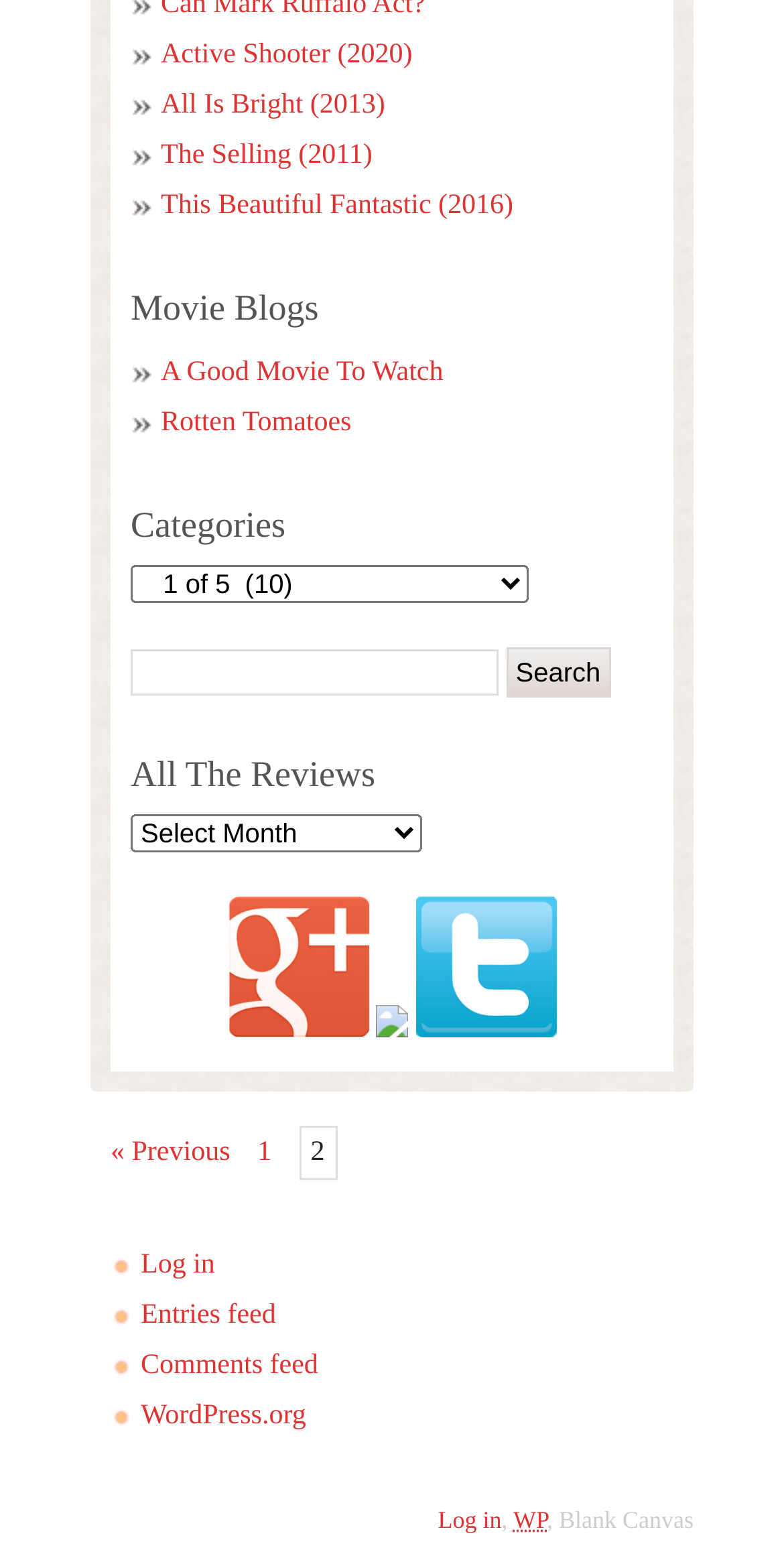What is the text of the heading above the search box?
Please answer the question with a single word or phrase, referencing the image.

Movie Blogs